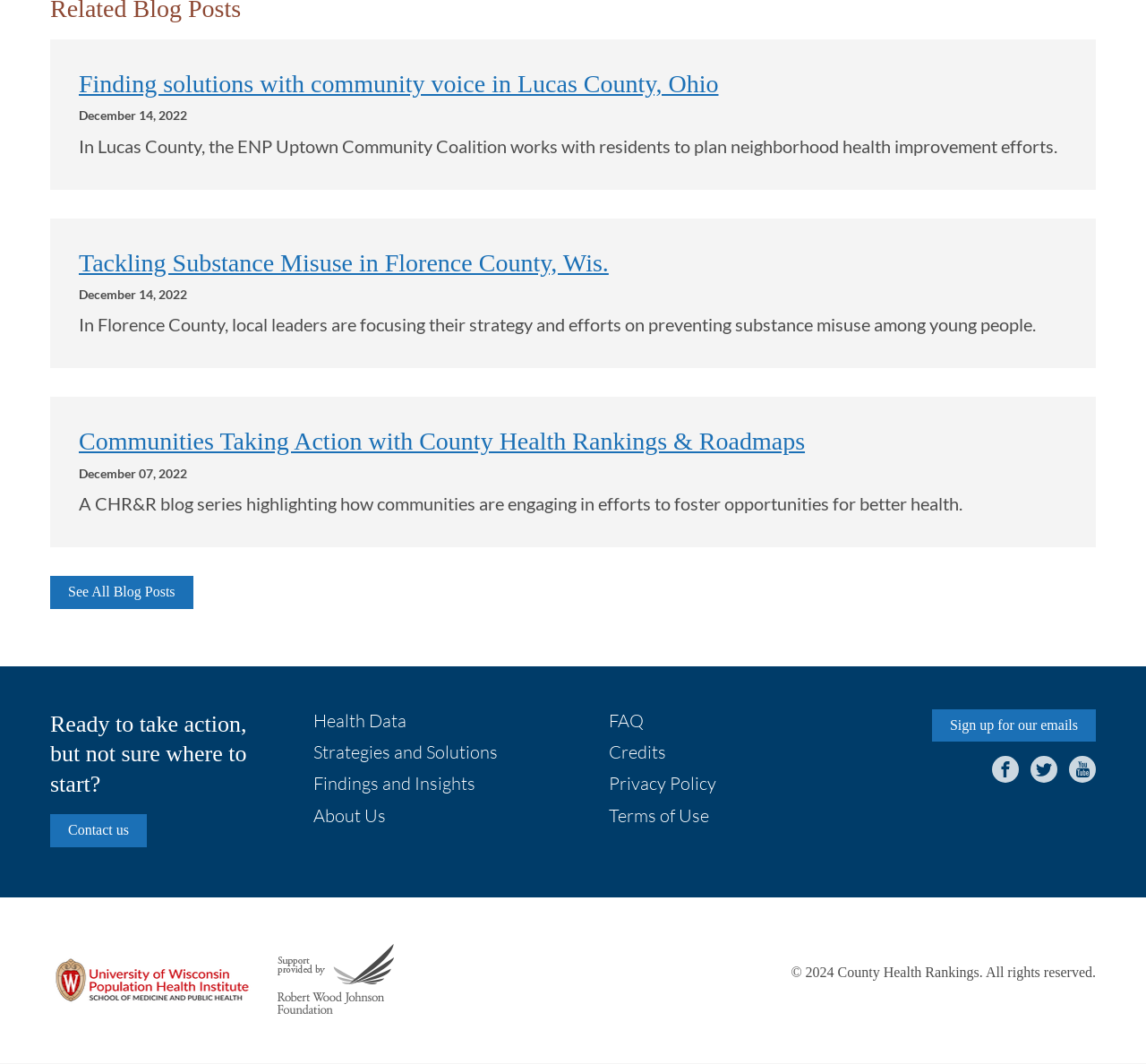What is the name of the organization at the bottom of the page?
Answer the question in a detailed and comprehensive manner.

I found the name of the organization by looking at the link element at the bottom of the page, which has an image element with the same text. The text is 'University of Wisconsin Population Health Institute'.